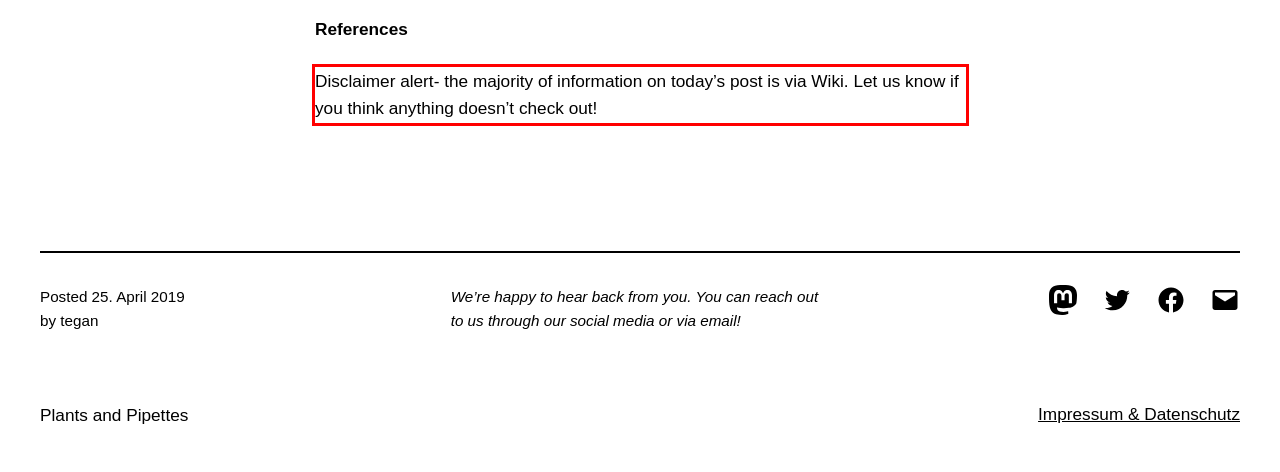Please examine the screenshot of the webpage and read the text present within the red rectangle bounding box.

Disclaimer alert- the majority of information on today’s post is via Wiki. Let us know if you think anything doesn’t check out!